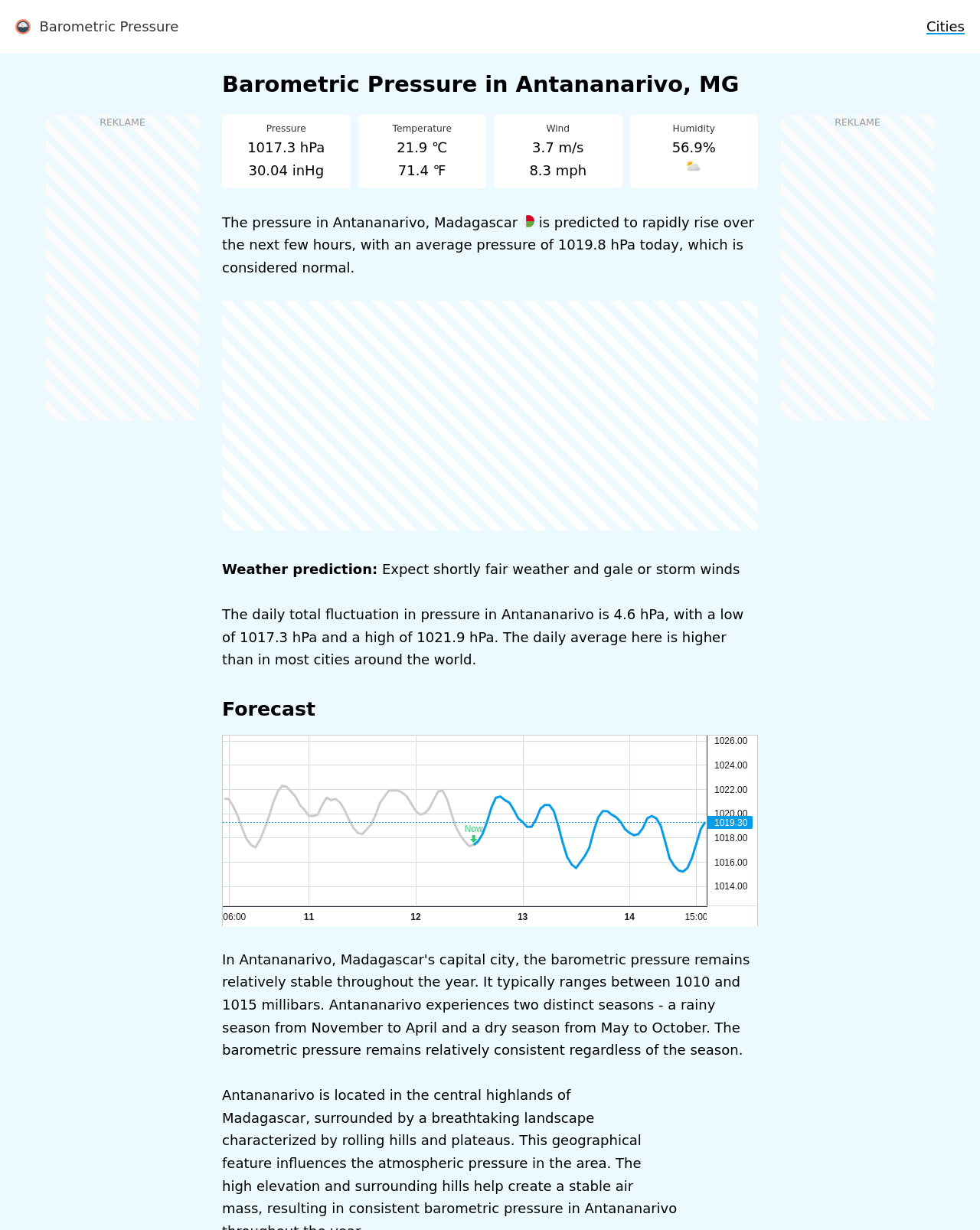What is the current barometric pressure in Antananarivo?
Based on the image, provide a one-word or brief-phrase response.

1017.3 hPa